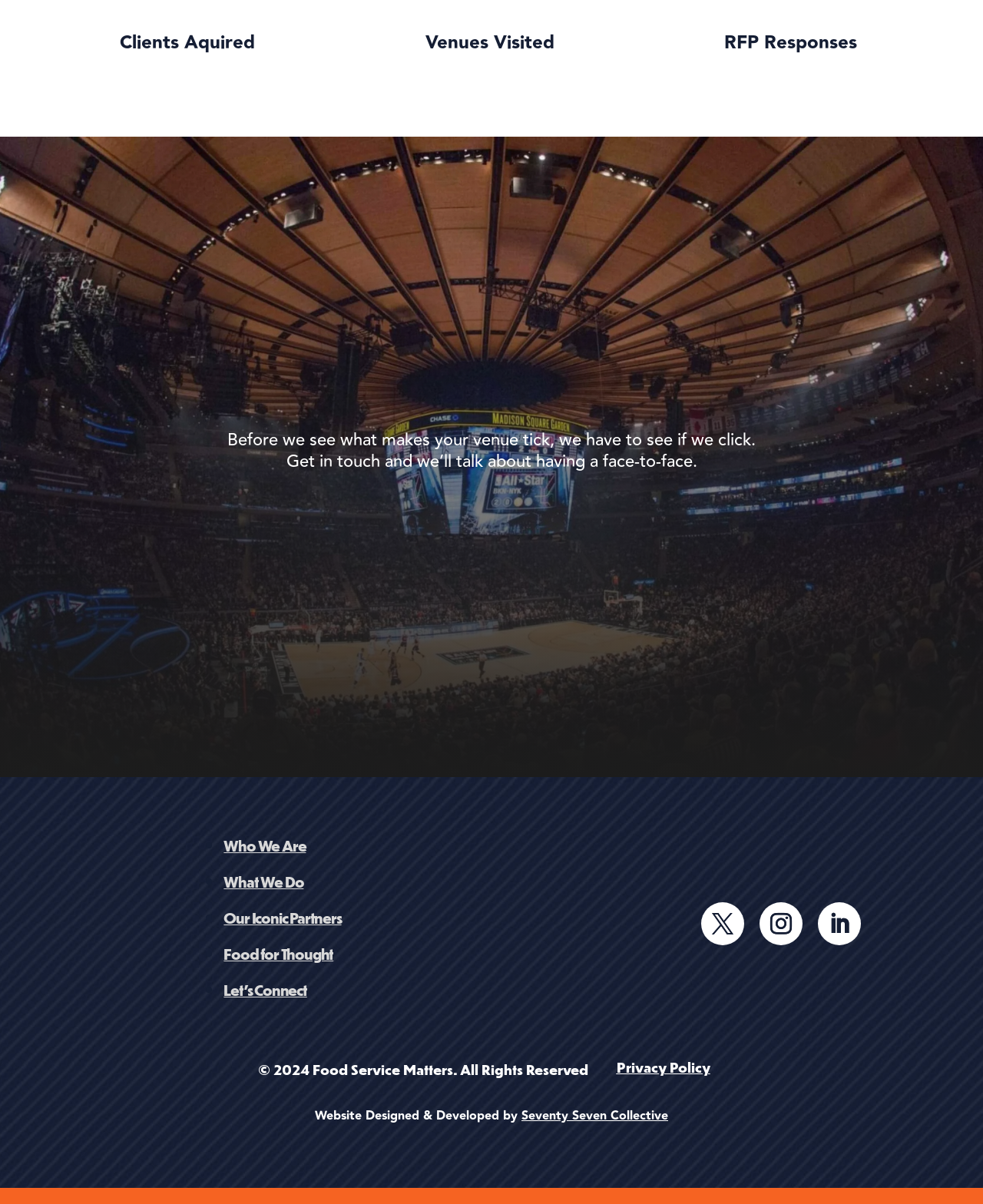Answer the question with a brief word or phrase:
How many social media links are present?

3